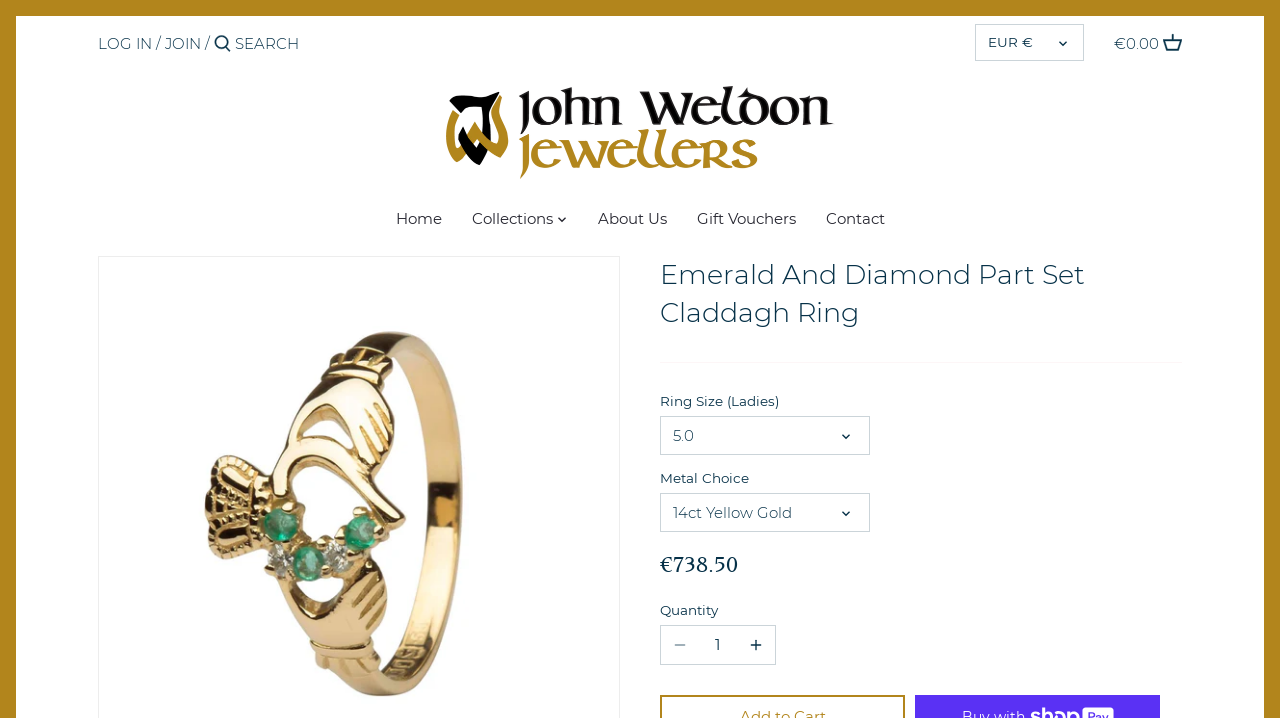Please identify the bounding box coordinates of where to click in order to follow the instruction: "log in".

[0.077, 0.047, 0.119, 0.073]